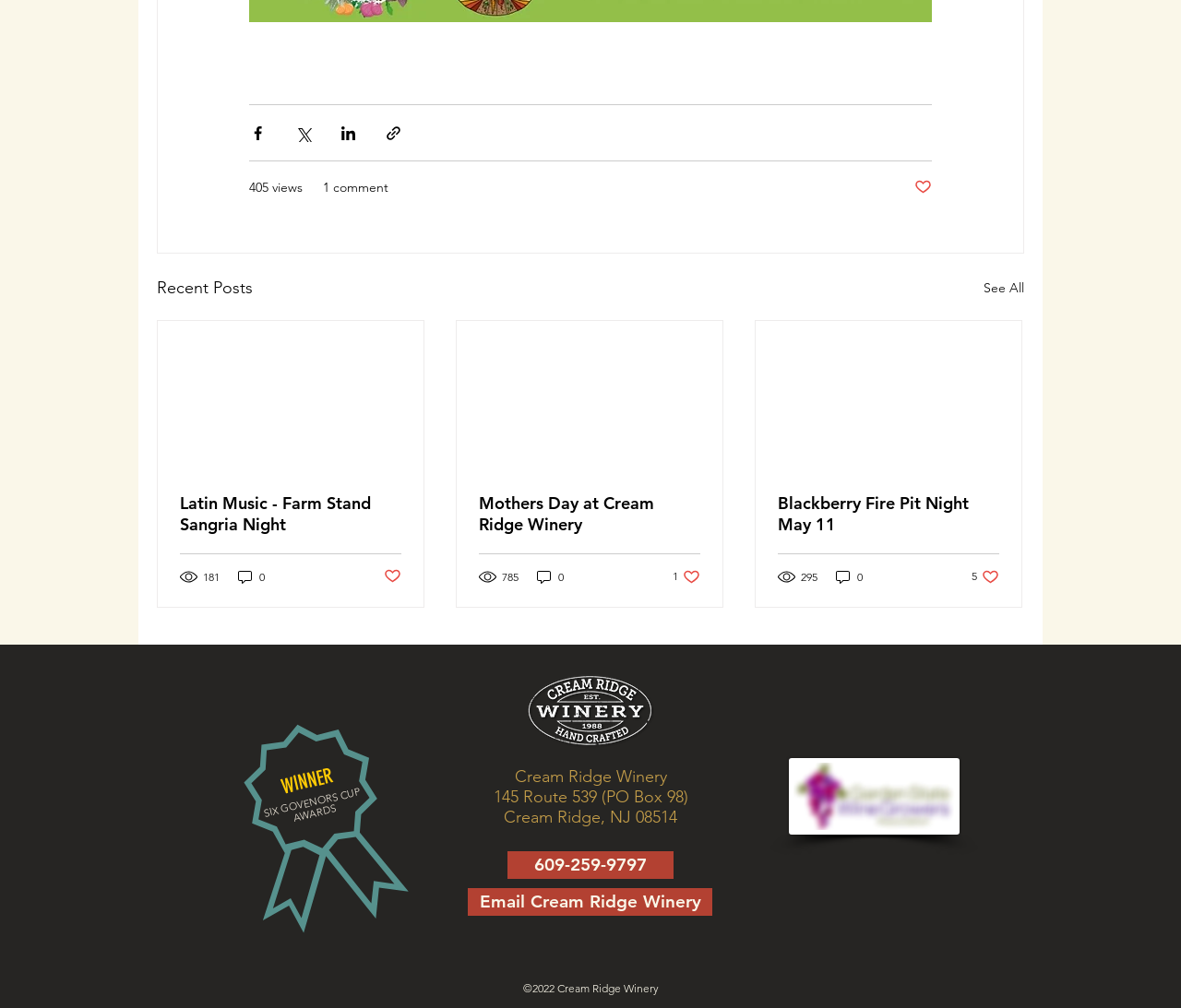Please identify the bounding box coordinates of the region to click in order to complete the given instruction: "Visit Cream Ridge Winery's Facebook page". The coordinates should be four float numbers between 0 and 1, i.e., [left, top, right, bottom].

[0.457, 0.93, 0.48, 0.957]